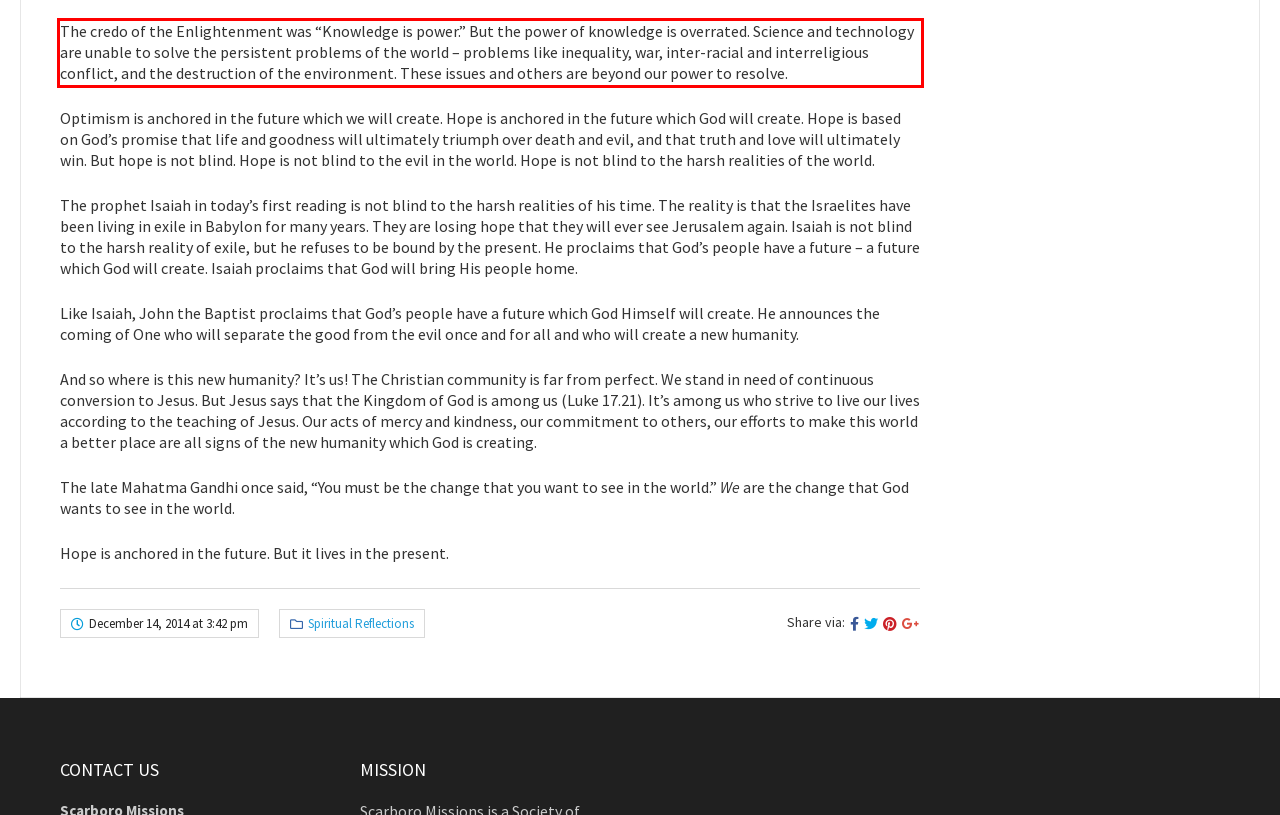Locate the red bounding box in the provided webpage screenshot and use OCR to determine the text content inside it.

The credo of the Enlightenment was “Knowledge is power.” But the power of knowledge is overrated. Science and technology are unable to solve the persistent problems of the world – problems like inequality, war, inter-racial and interreligious conflict, and the destruction of the environment. These issues and others are beyond our power to resolve.